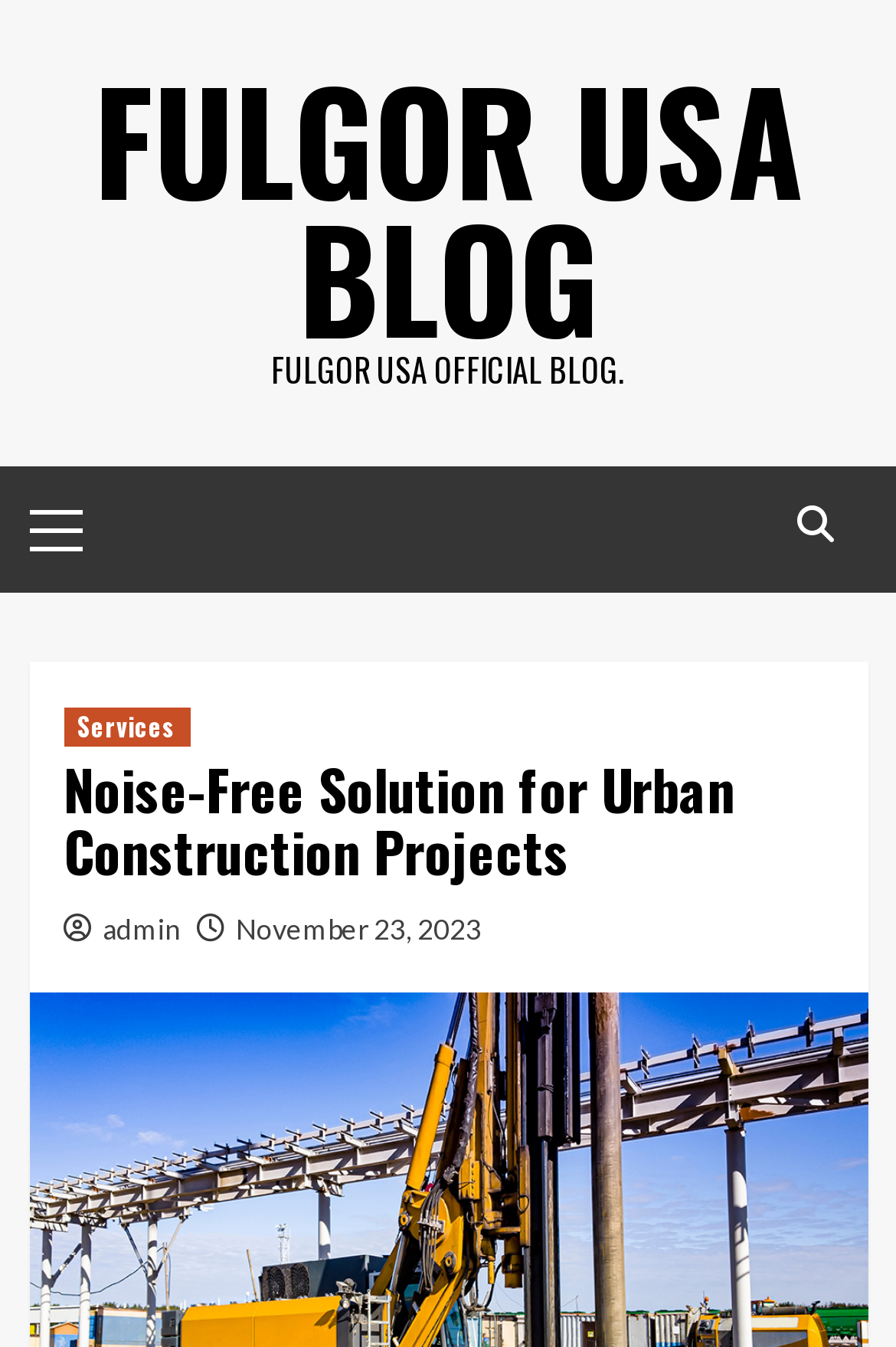What is the primary menu about?
From the screenshot, supply a one-word or short-phrase answer.

Primary Menu